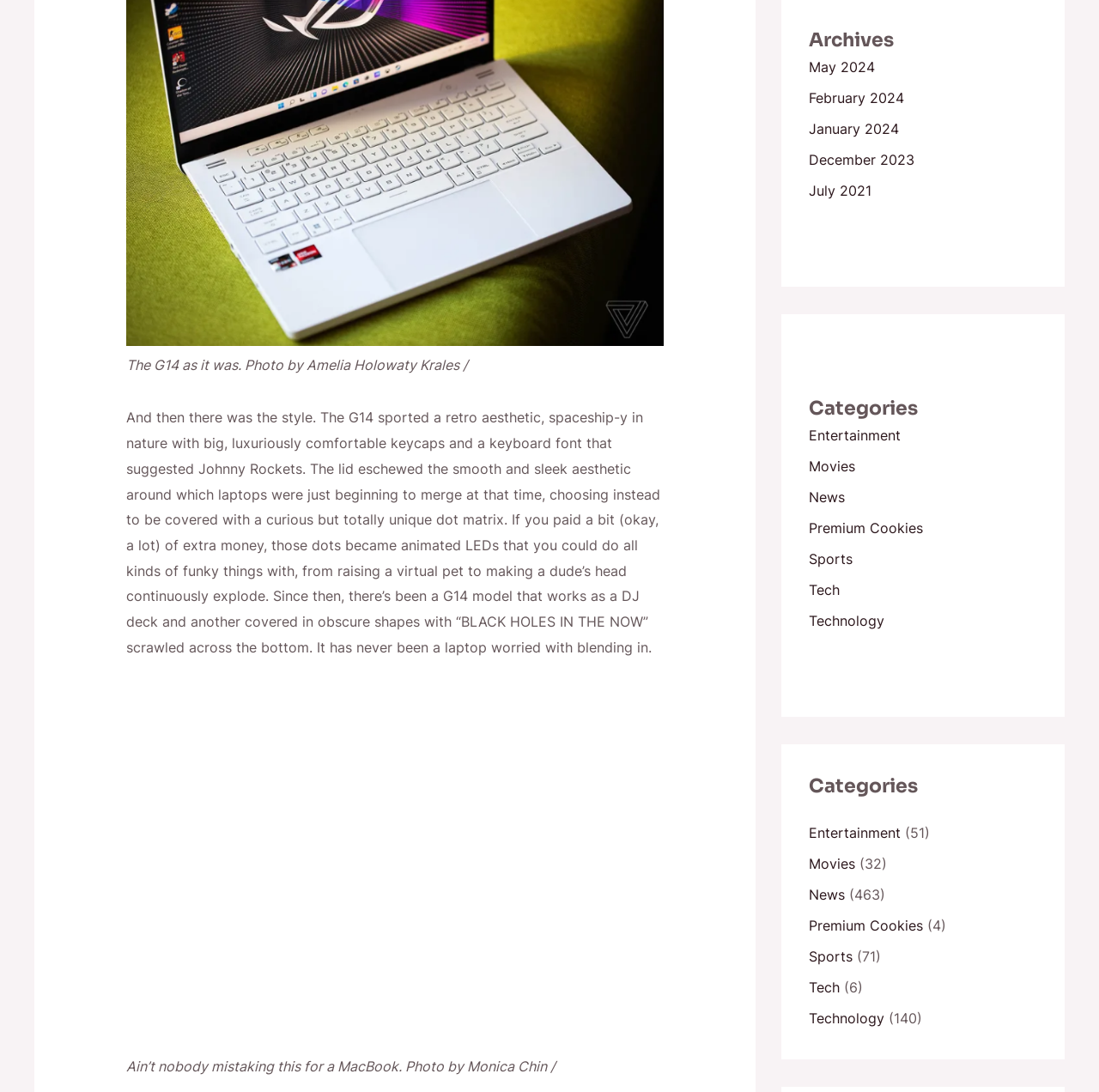Respond to the following question using a concise word or phrase: 
How many categories are listed on the webpage?

7